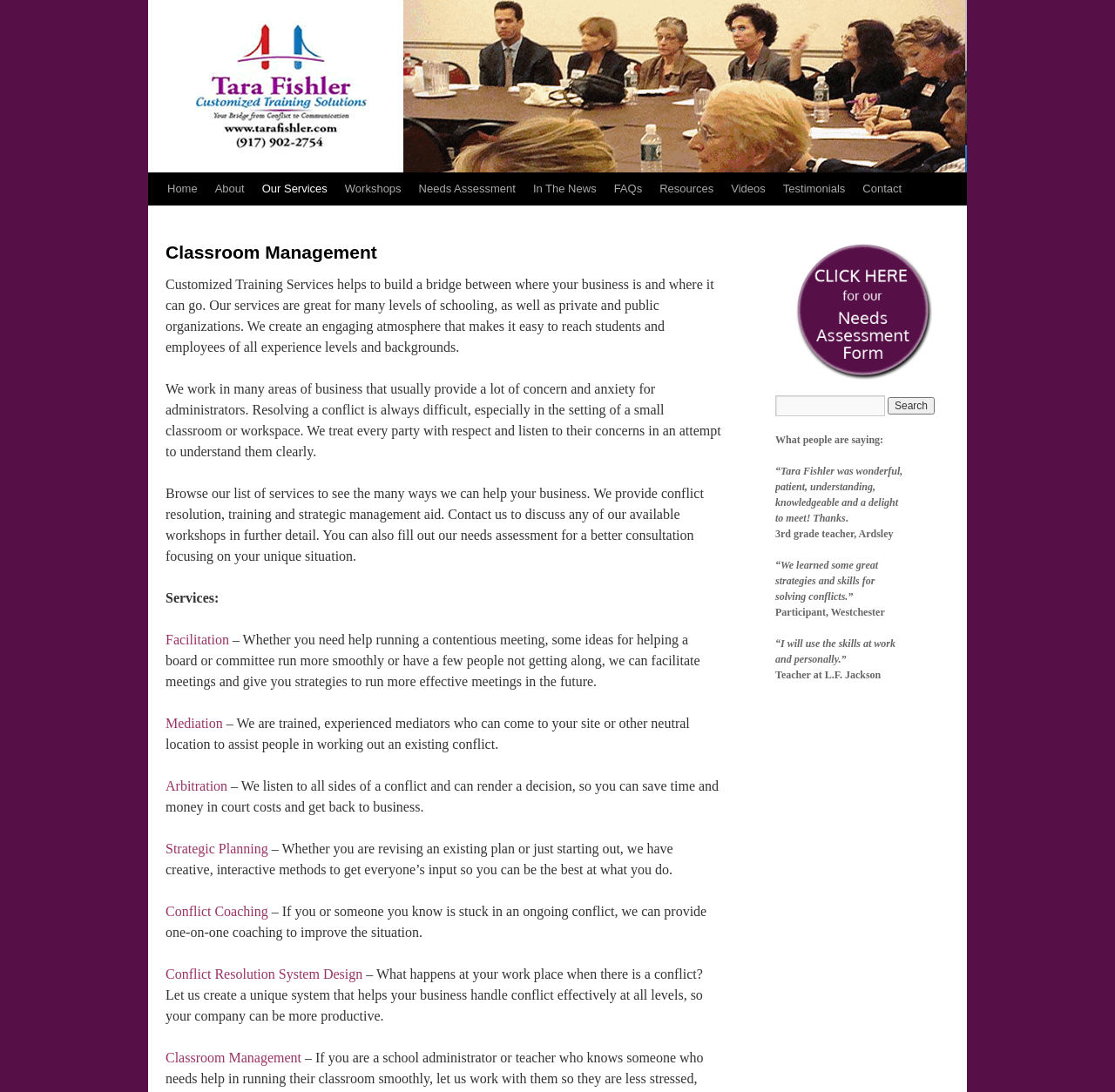Kindly determine the bounding box coordinates for the area that needs to be clicked to execute this instruction: "Click on the 'Home' link".

[0.142, 0.158, 0.185, 0.188]